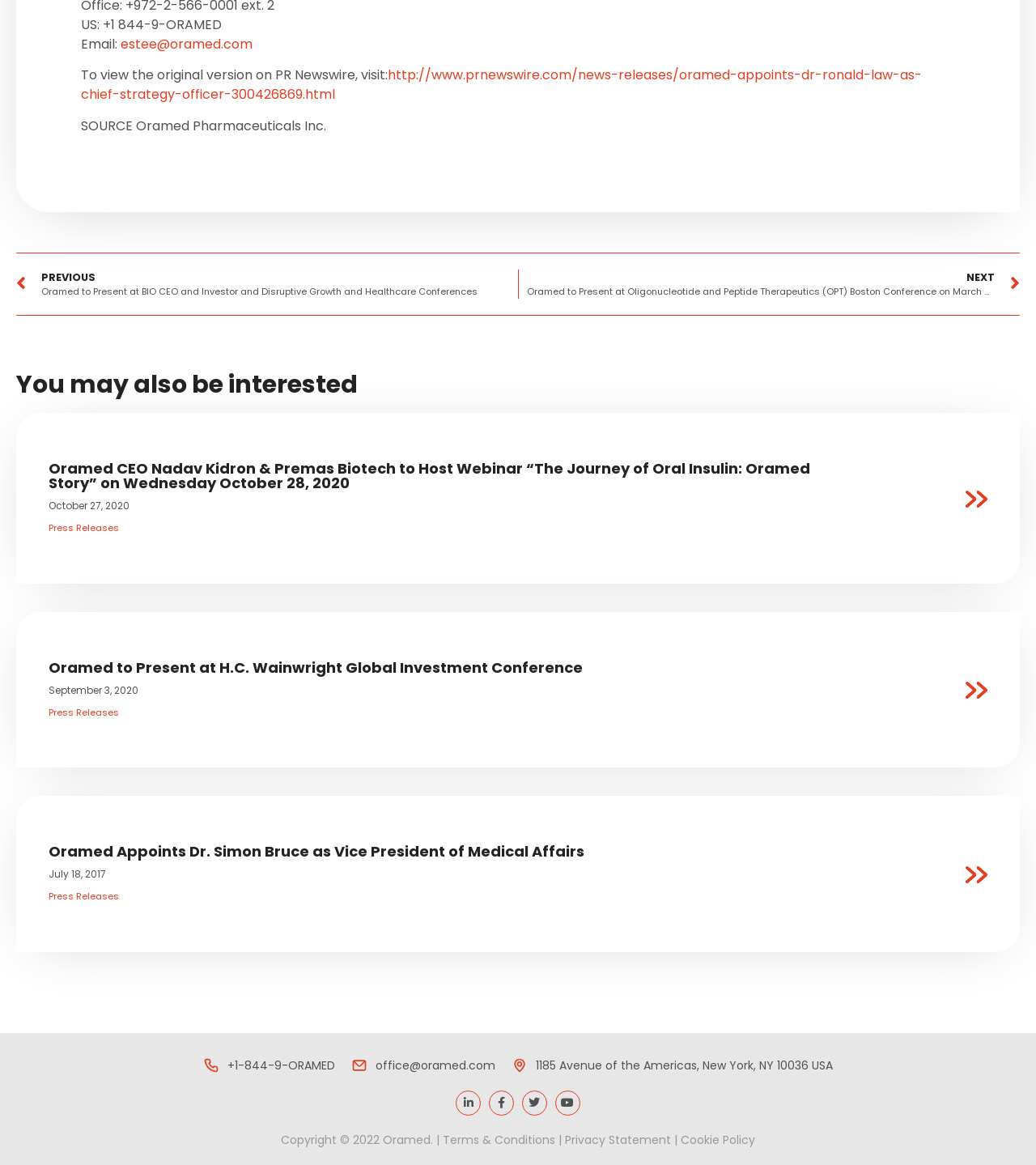Identify the bounding box coordinates of the clickable region necessary to fulfill the following instruction: "Visit the original version on PR Newswire". The bounding box coordinates should be four float numbers between 0 and 1, i.e., [left, top, right, bottom].

[0.078, 0.057, 0.89, 0.089]